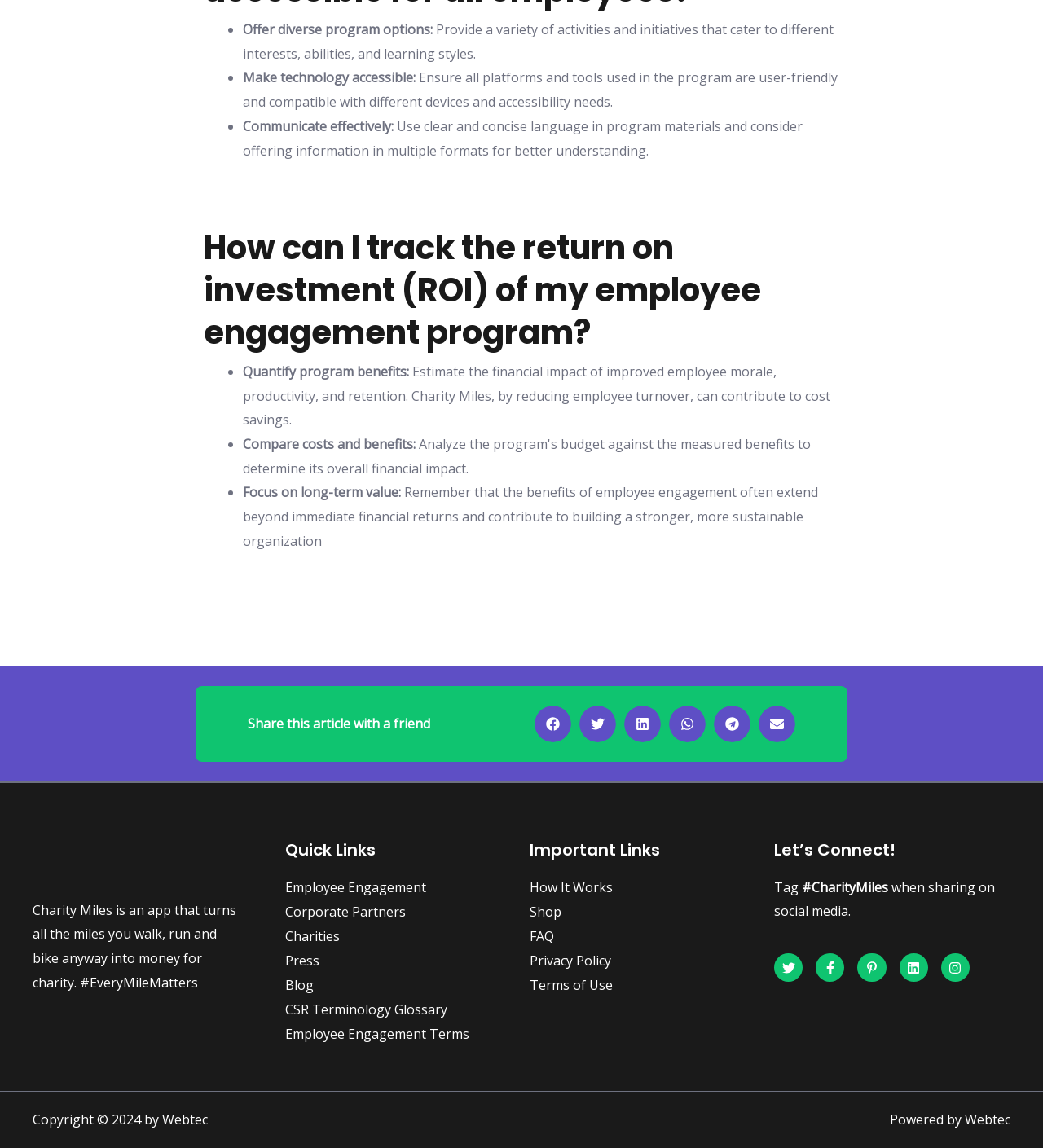Please indicate the bounding box coordinates for the clickable area to complete the following task: "Follow on Twitter". The coordinates should be specified as four float numbers between 0 and 1, i.e., [left, top, right, bottom].

[0.742, 0.83, 0.77, 0.855]